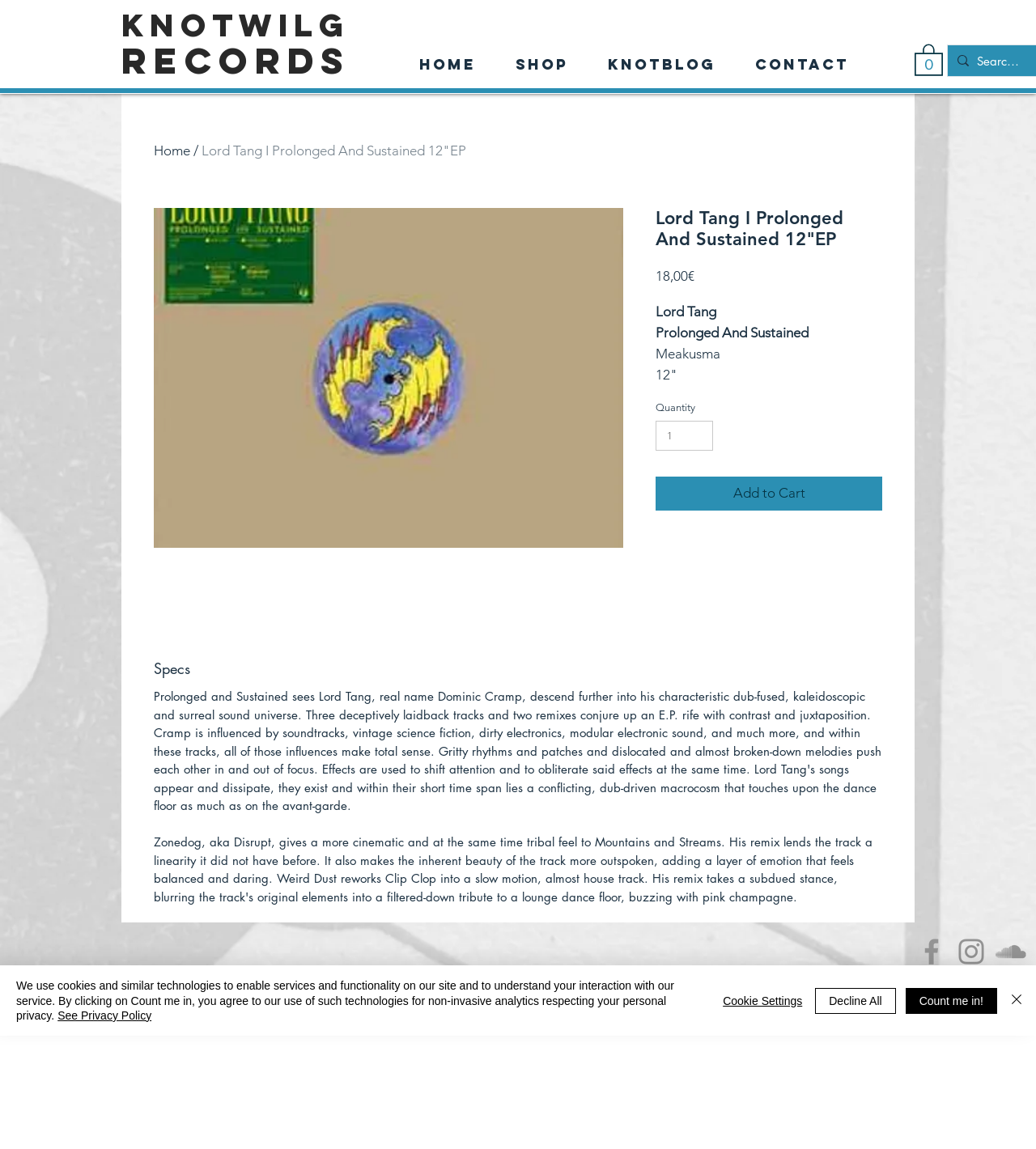What is the maximum quantity of the EP that can be added to the cart?
Analyze the image and deliver a detailed answer to the question.

I found the answer by looking at the spinbutton element with the label 'Quantity' which has a maximum value of 3.